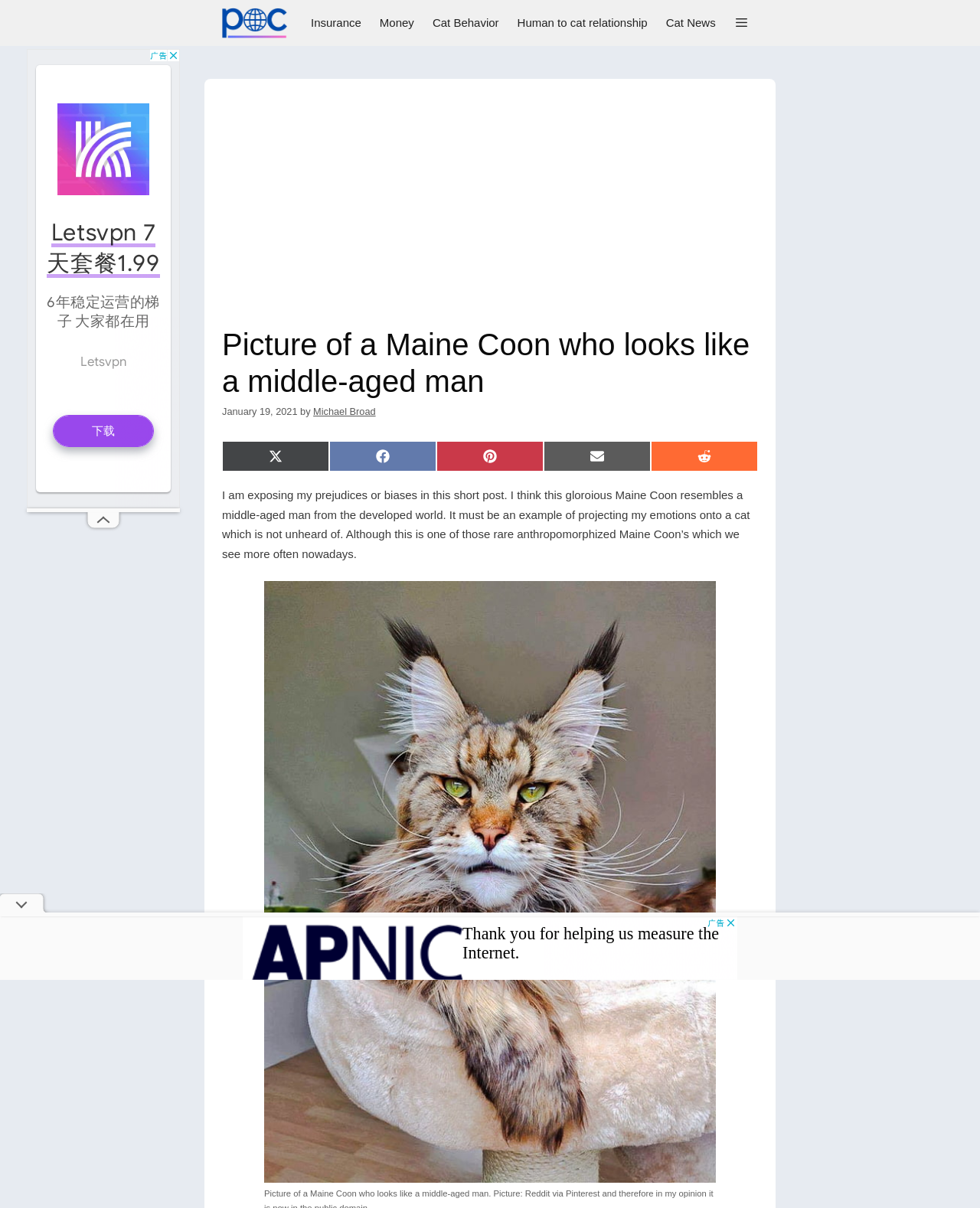Pinpoint the bounding box coordinates of the clickable area necessary to execute the following instruction: "Click on the 'Freethinking Animal Advocacy' link". The coordinates should be given as four float numbers between 0 and 1, namely [left, top, right, bottom].

[0.227, 0.0, 0.301, 0.038]